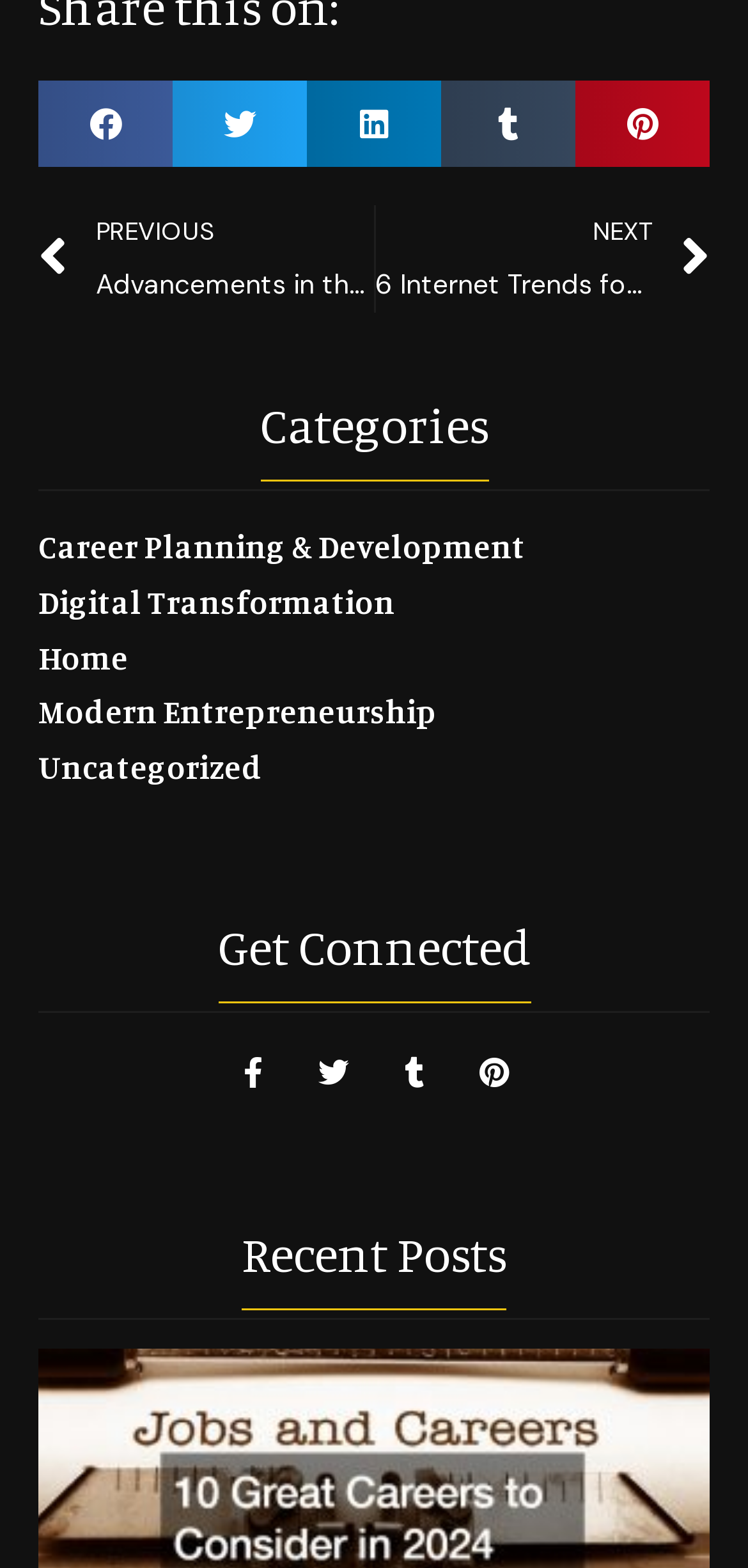What are the social media platforms available for sharing? Based on the image, give a response in one word or a short phrase.

Facebook, Twitter, LinkedIn, Tumblr, Pinterest